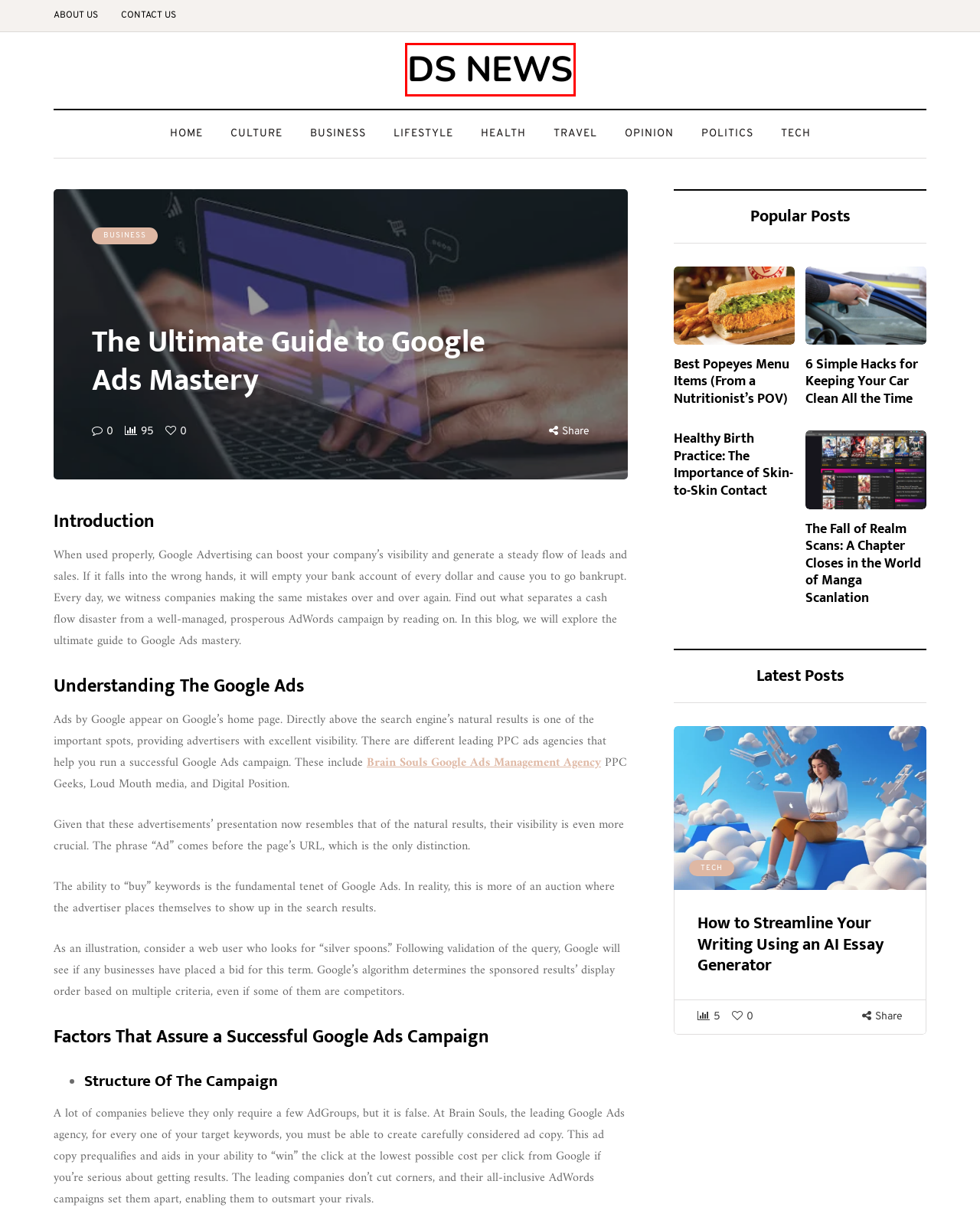Given a screenshot of a webpage with a red bounding box highlighting a UI element, choose the description that best corresponds to the new webpage after clicking the element within the red bounding box. Here are your options:
A. Best Popeyes Menu Items (From a Nutritionist’s POV) – DS News
B. Health – DS News
C. 6 Simple Hacks for Keeping Your Car Clean All the Time – DS News
D. Culture – DS News
E. Opinion – DS News
F. Home – DS News
G. Politics – DS News
H. How to Streamline Your Writing Using an AI Essay Generator – DS News

F